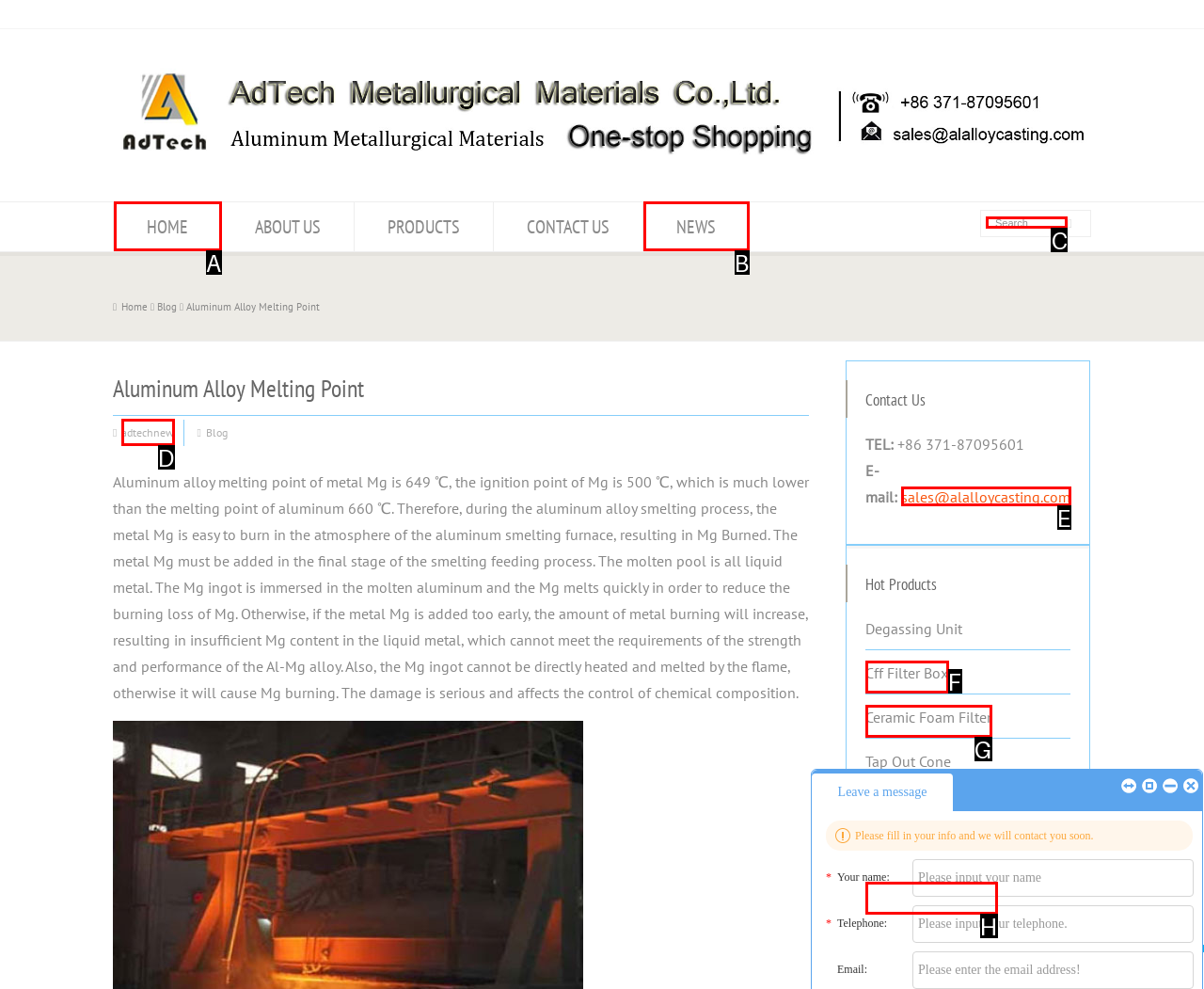Tell me which one HTML element best matches the description: Cff Filter Box Answer with the option's letter from the given choices directly.

F